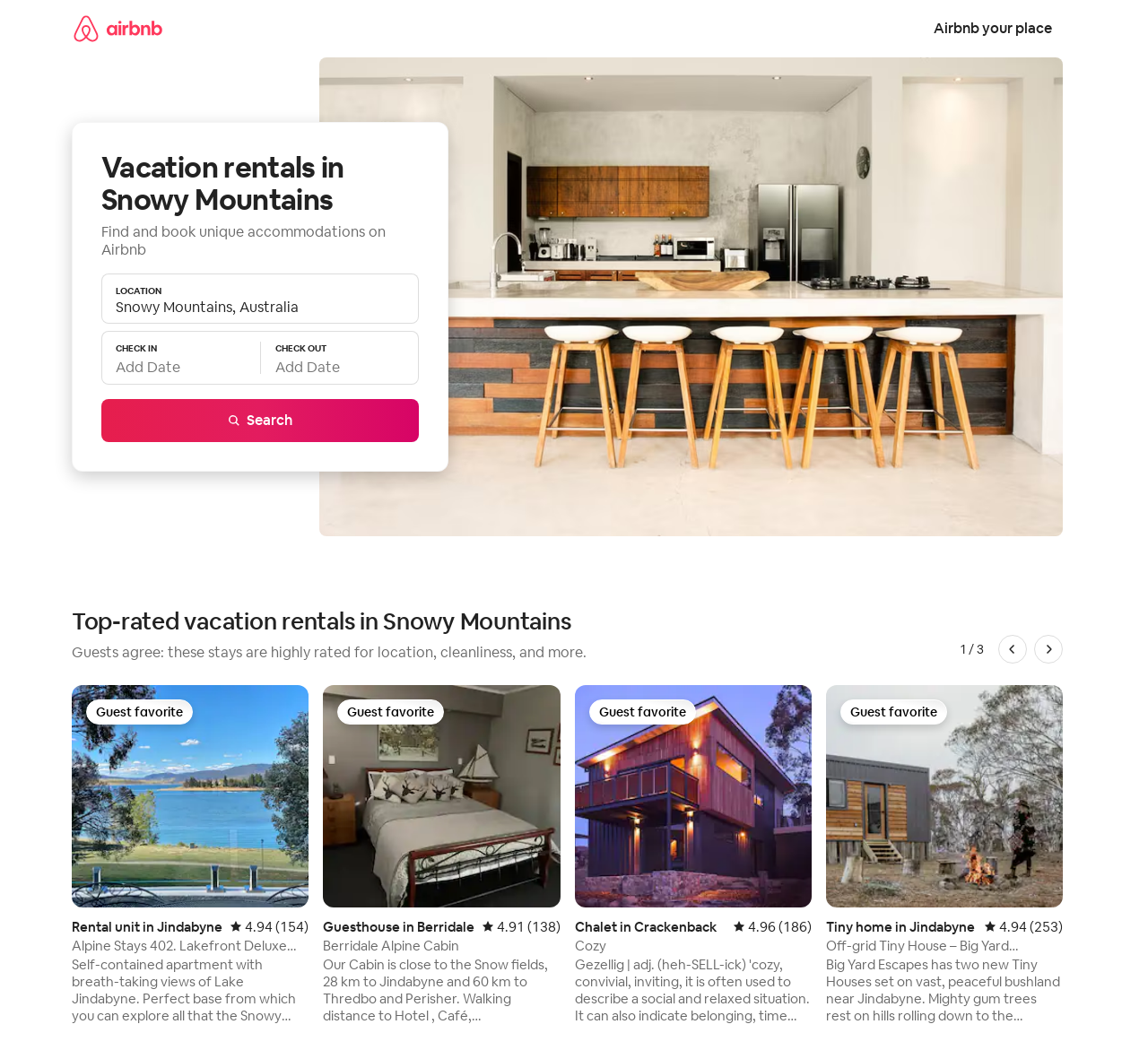Can you find the bounding box coordinates for the element to click on to achieve the instruction: "Search for vacation rentals"?

[0.088, 0.377, 0.365, 0.417]